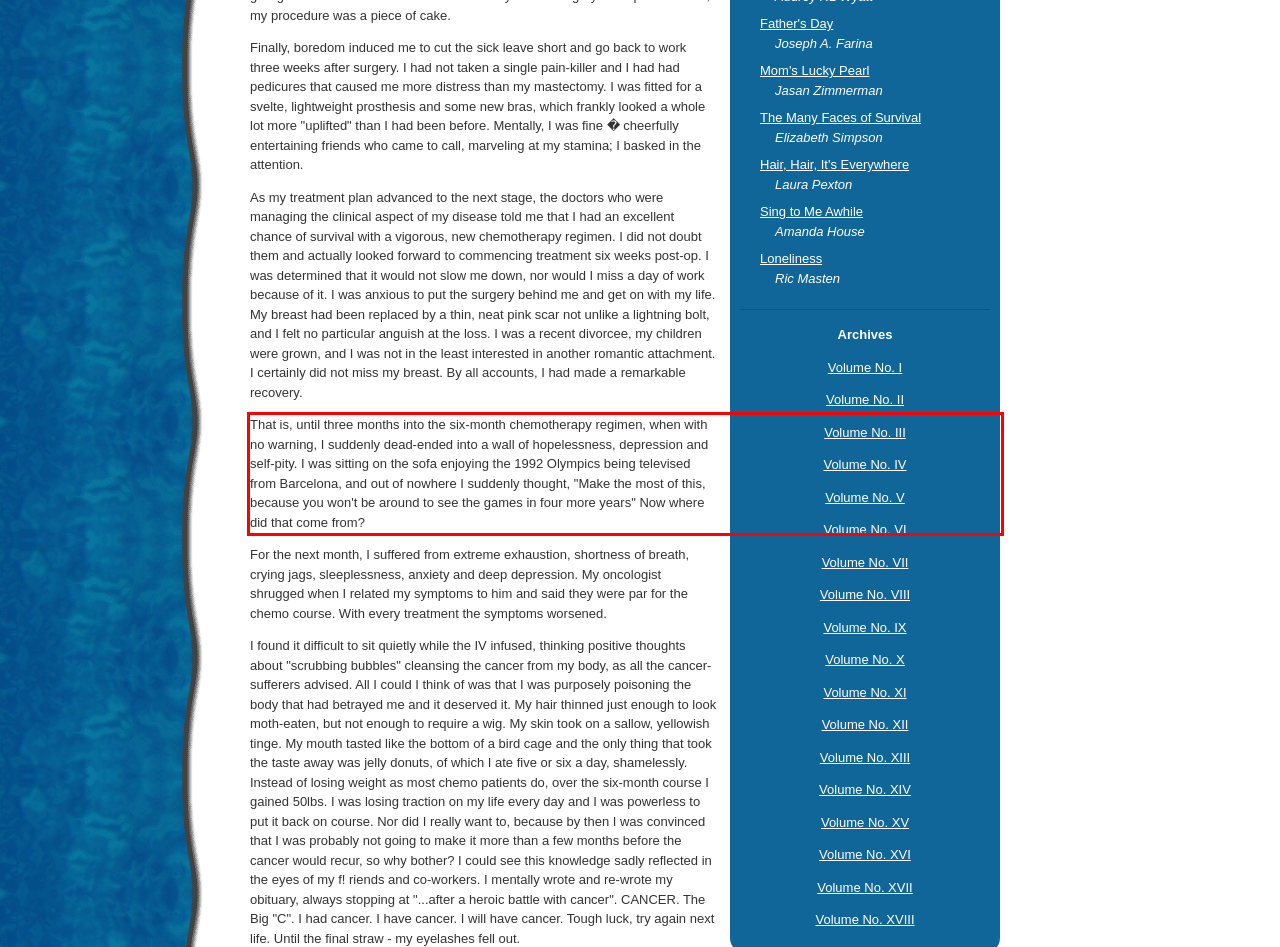Identify the text inside the red bounding box in the provided webpage screenshot and transcribe it.

That is, until three months into the six-month chemotherapy regimen, when with no warning, I suddenly dead-ended into a wall of hopelessness, depression and self-pity. I was sitting on the sofa enjoying the 1992 Olympics being televised from Barcelona, and out of nowhere I suddenly thought, "Make the most of this, because you won't be around to see the games in four more years" Now where did that come from?